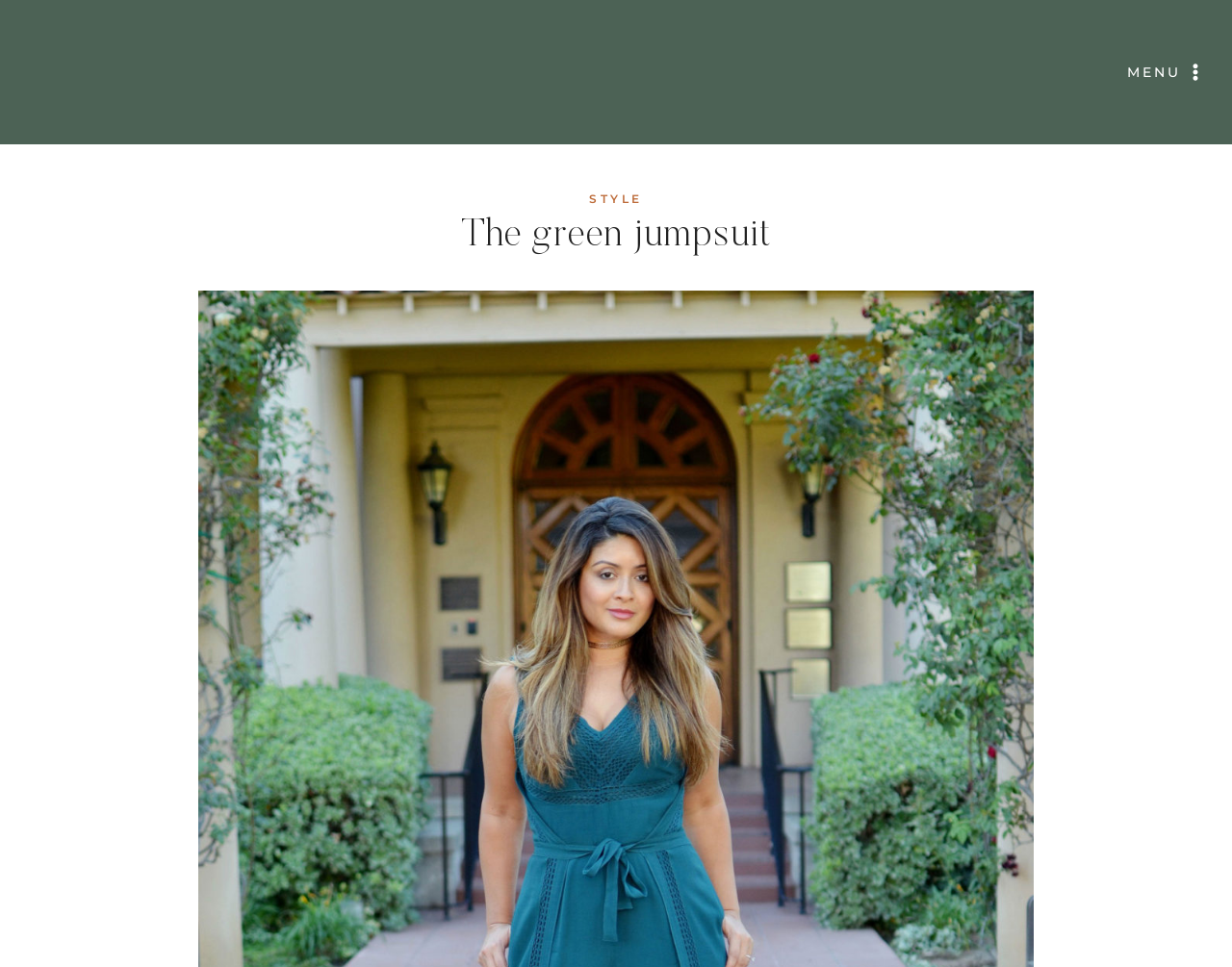Using the given description, provide the bounding box coordinates formatted as (top-left x, top-left y, bottom-right x, bottom-right y), with all values being floating point numbers between 0 and 1. Description: Menu Toggle Menu

[0.909, 0.058, 0.984, 0.091]